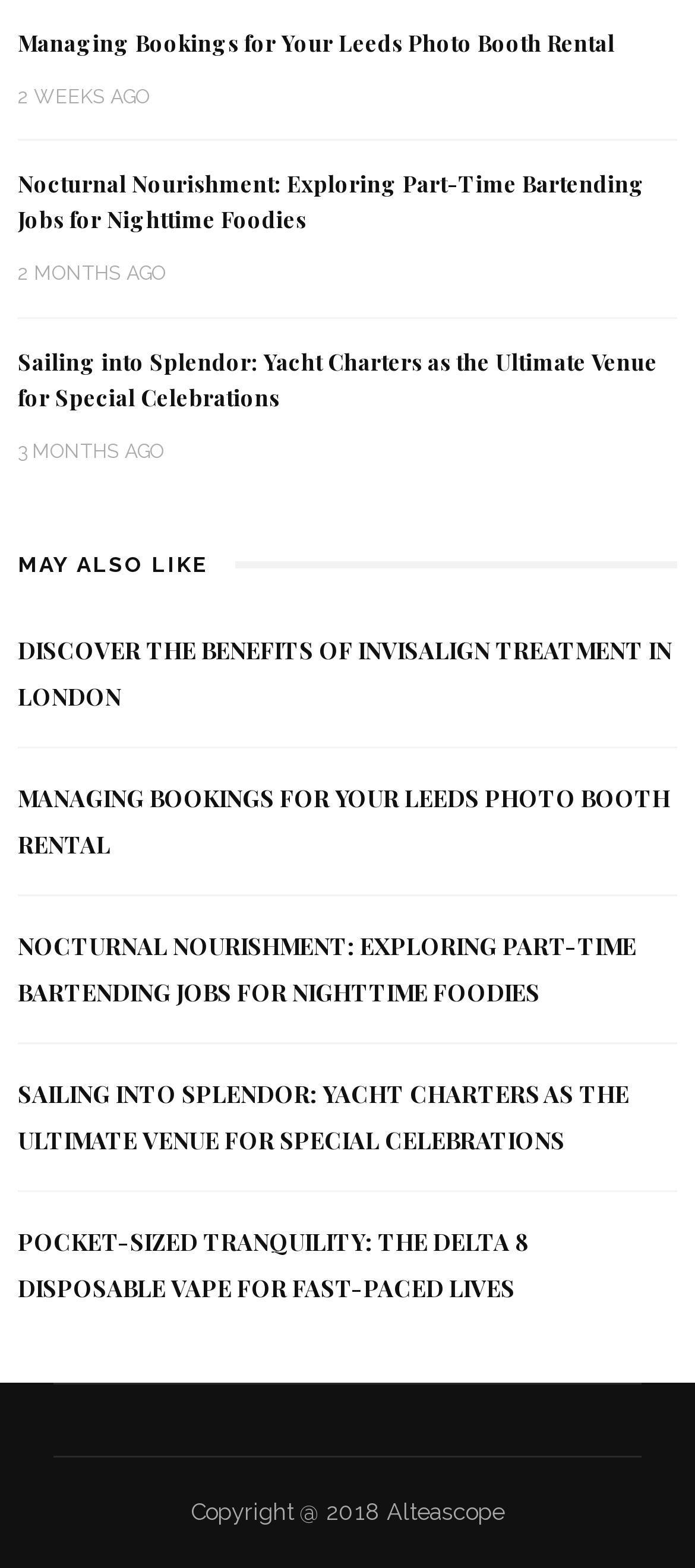What is the topic of the first article?
Using the visual information, respond with a single word or phrase.

Leeds Photo Booth Rental